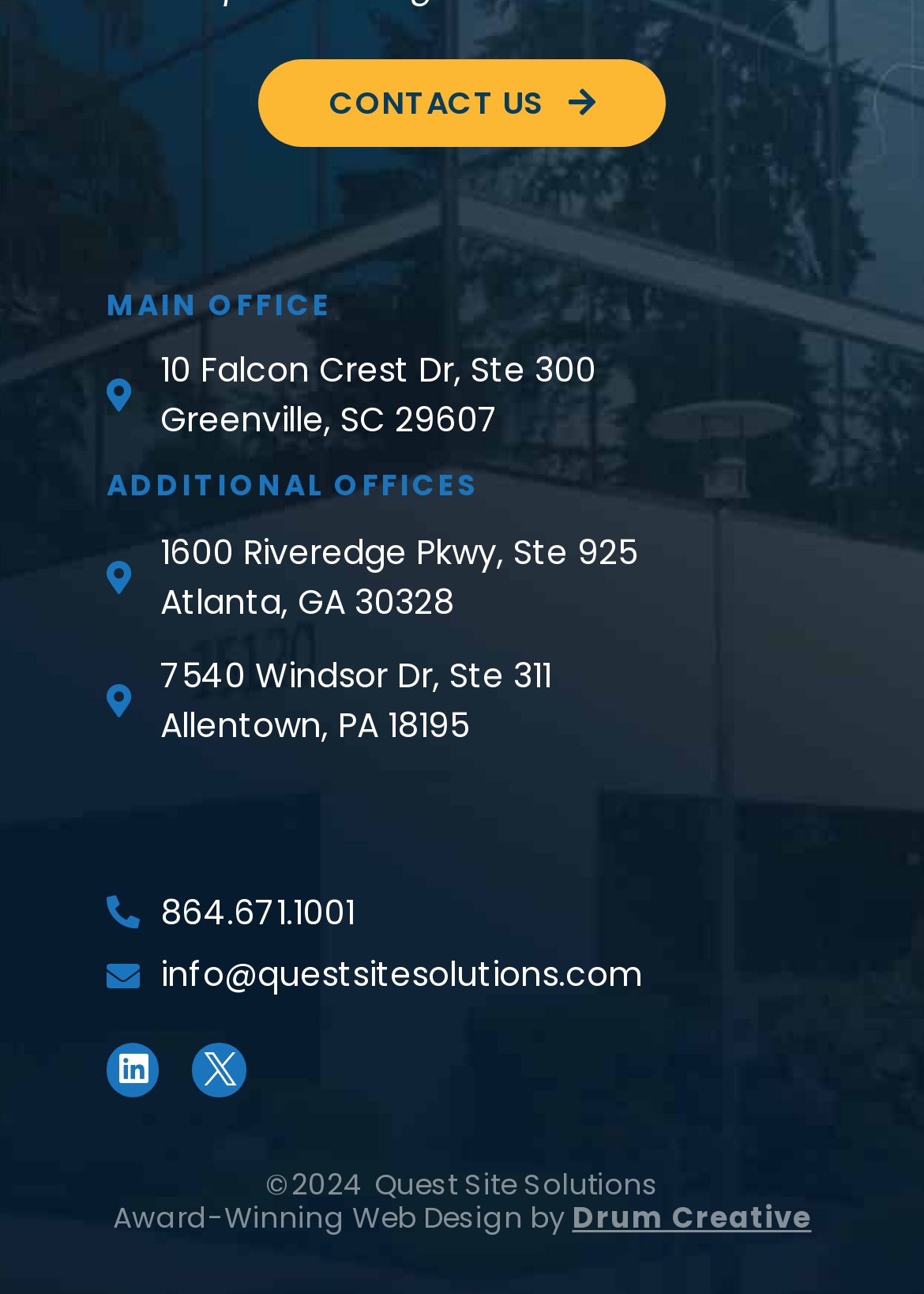Can you identify the bounding box coordinates of the clickable region needed to carry out this instruction: 'View LinkedIn profile'? The coordinates should be four float numbers within the range of 0 to 1, stated as [left, top, right, bottom].

[0.115, 0.806, 0.173, 0.847]